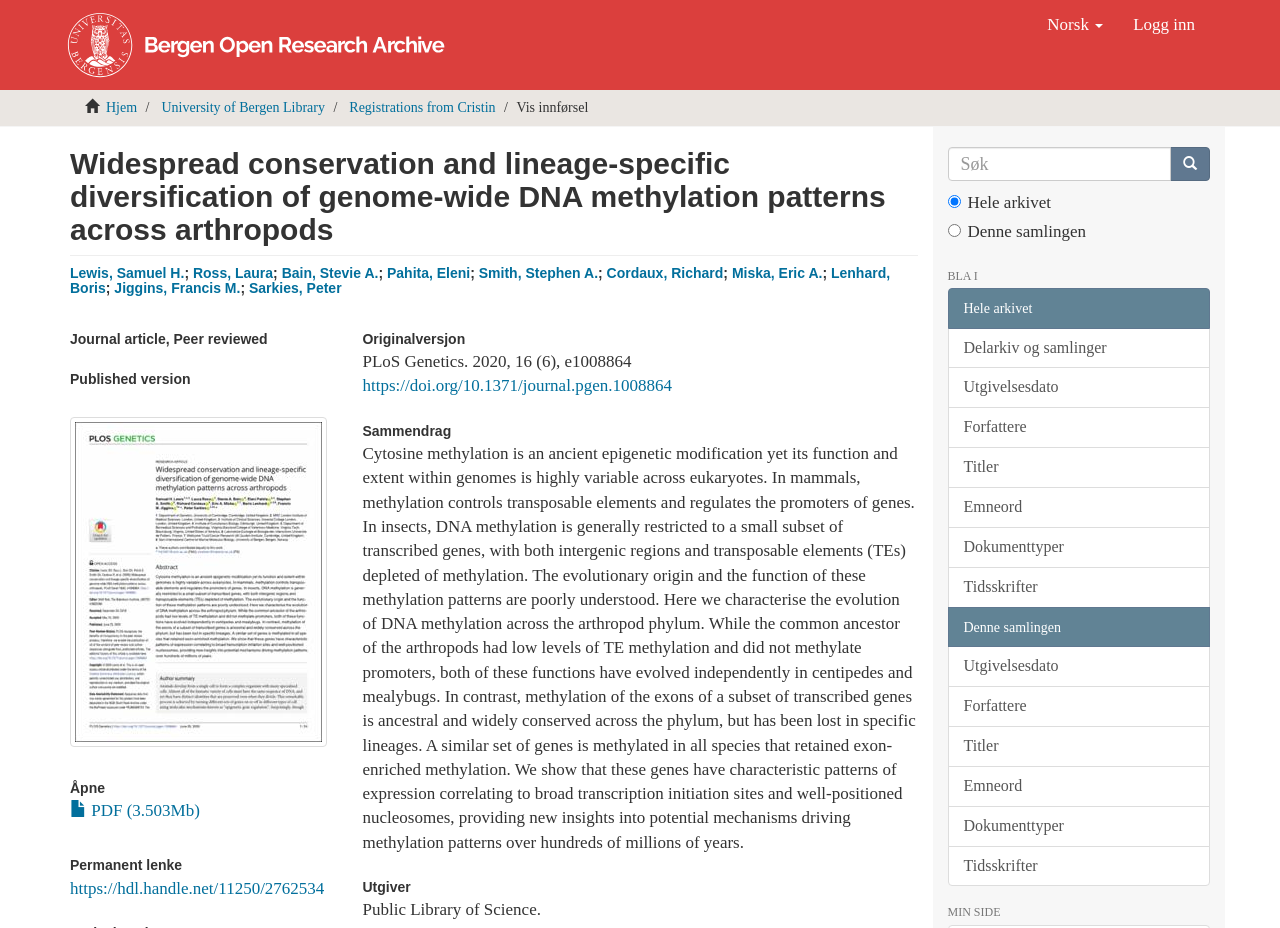What is the publication type of this research article?
Provide a detailed answer to the question using information from the image.

I found the publication type of the research article by looking at the heading that says 'Journal article, Peer reviewed', which indicates the type of publication.